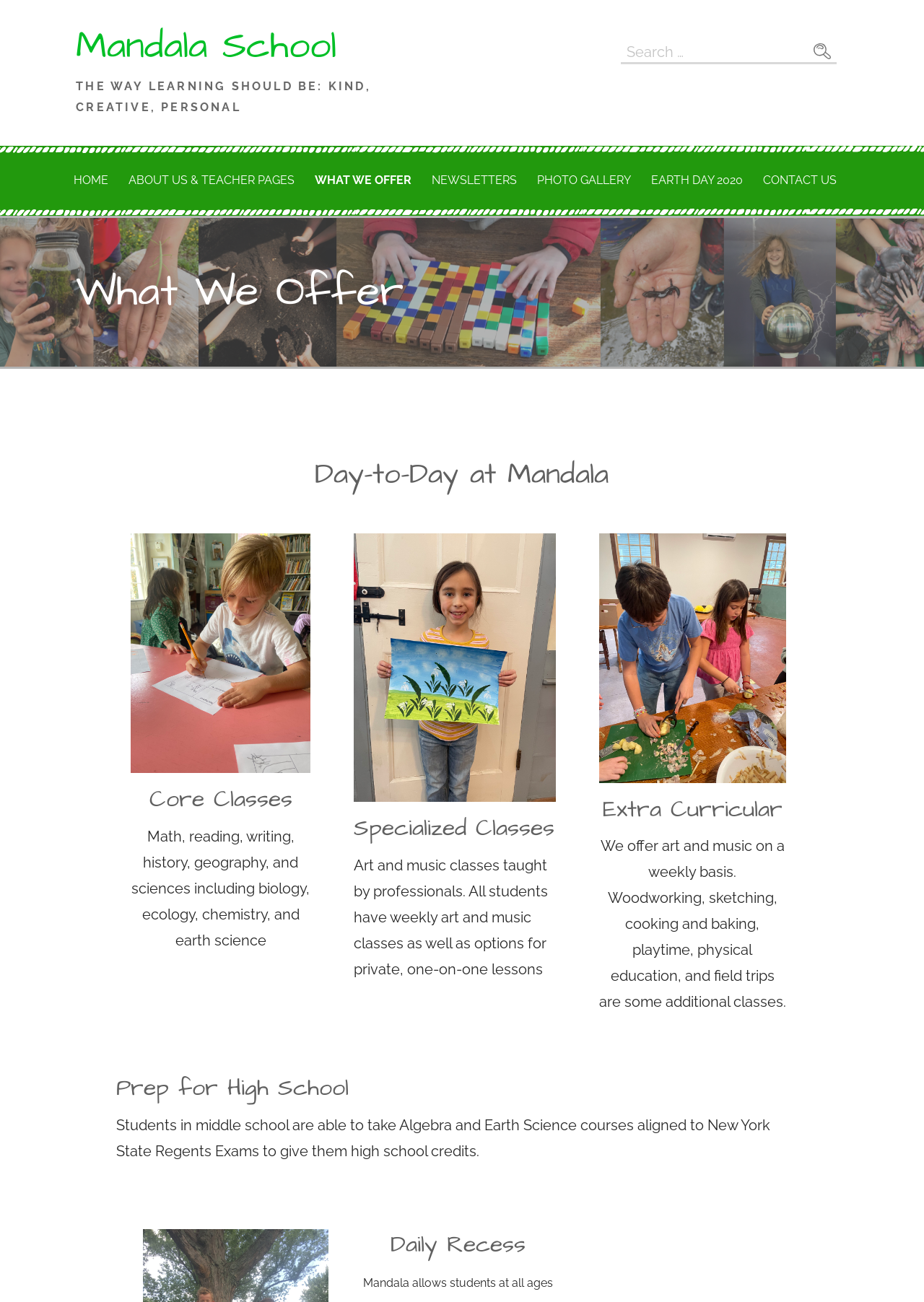Create an elaborate caption for the webpage.

The webpage is about Mandala School, specifically showcasing what the school offers. At the top, there is a link to the school's homepage and a tagline that reads "THE WAY LEARNING SHOULD BE: KIND, CREATIVE, PERSONAL". A search bar is located on the top right, accompanied by a "Search" button.

Below the search bar, there is a navigation menu with links to various pages, including "HOME", "ABOUT US & TEACHER PAGES", "WHAT WE OFFER", "NEWSLETTERS", "PHOTO GALLERY", "EARTH DAY 2020", and "CONTACT US".

The main content of the page is divided into sections, each with a heading. The first section is "What We Offer", which is followed by "Day-to-Day at Mandala", featuring an image. The next section is "Core Classes", which lists subjects such as math, reading, and sciences, accompanied by an image. This is followed by "Specialized Classes", which describes art and music classes, accompanied by an image. The "Extra Curricular" section lists additional activities such as woodworking and field trips, accompanied by an image.

Further down, there is a table with two columns, containing information about "Prep for High School" and "Daily Recess". The "Prep for High School" section describes courses aligned to New York State Regents Exams, while the "Daily Recess" section is located at the bottom right of the page.

Throughout the page, there are a total of five images, each accompanying a specific section or description.